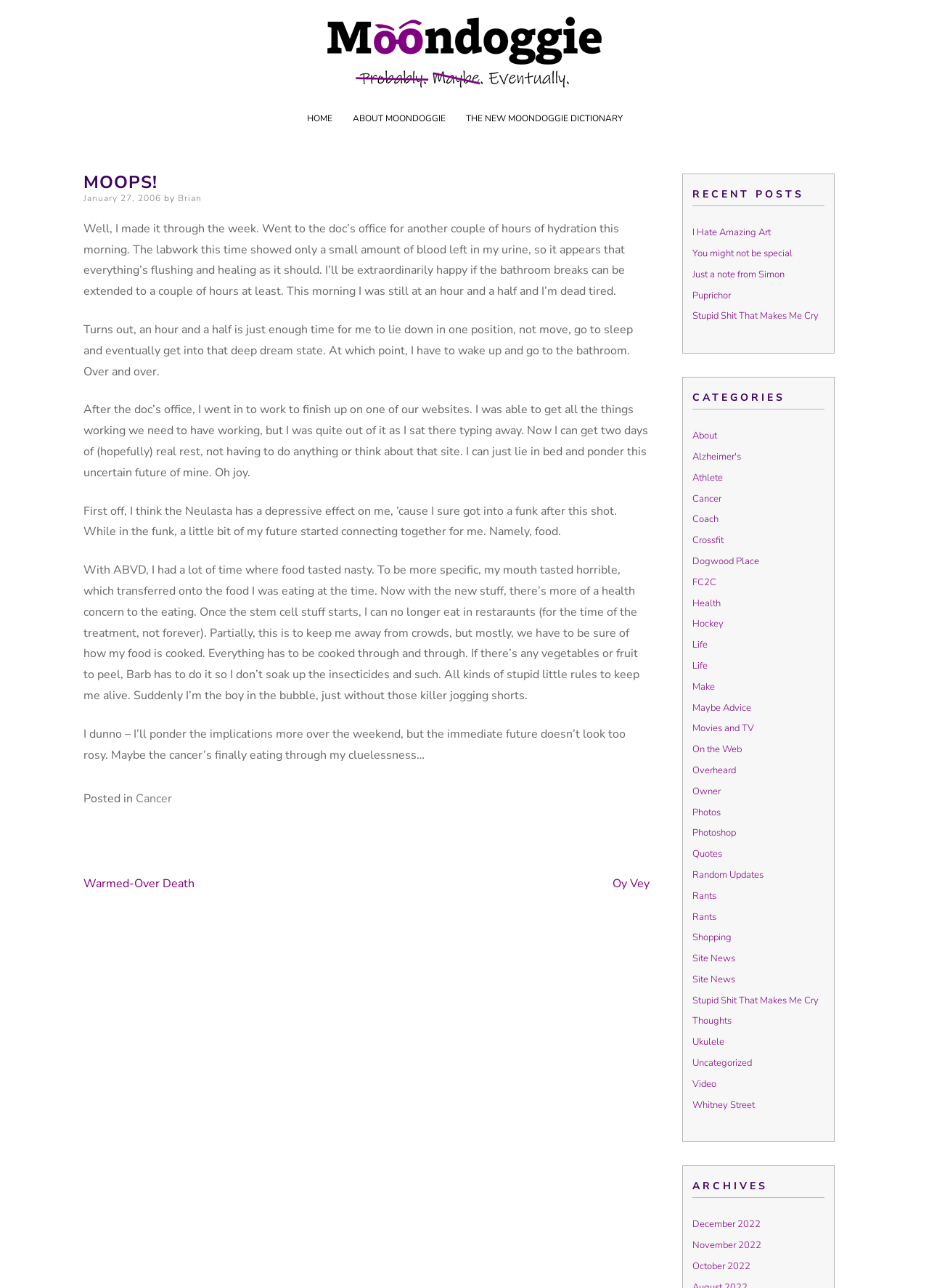Please provide the bounding box coordinates for the element that needs to be clicked to perform the instruction: "Read the article titled 'MOOPS!' ". The coordinates must consist of four float numbers between 0 and 1, formatted as [left, top, right, bottom].

[0.09, 0.135, 0.699, 0.148]